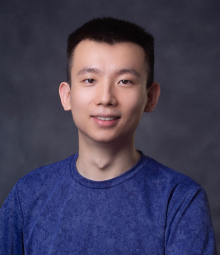What is the focus of Shangchen's research?
Please give a detailed and elaborate answer to the question based on the image.

According to the caption, Shangchen's research focuses on developing preventative measures and personalized interventions to improve the quality of life for older adults, particularly in relation to dementia, which implies that his research is focused on the aging process.